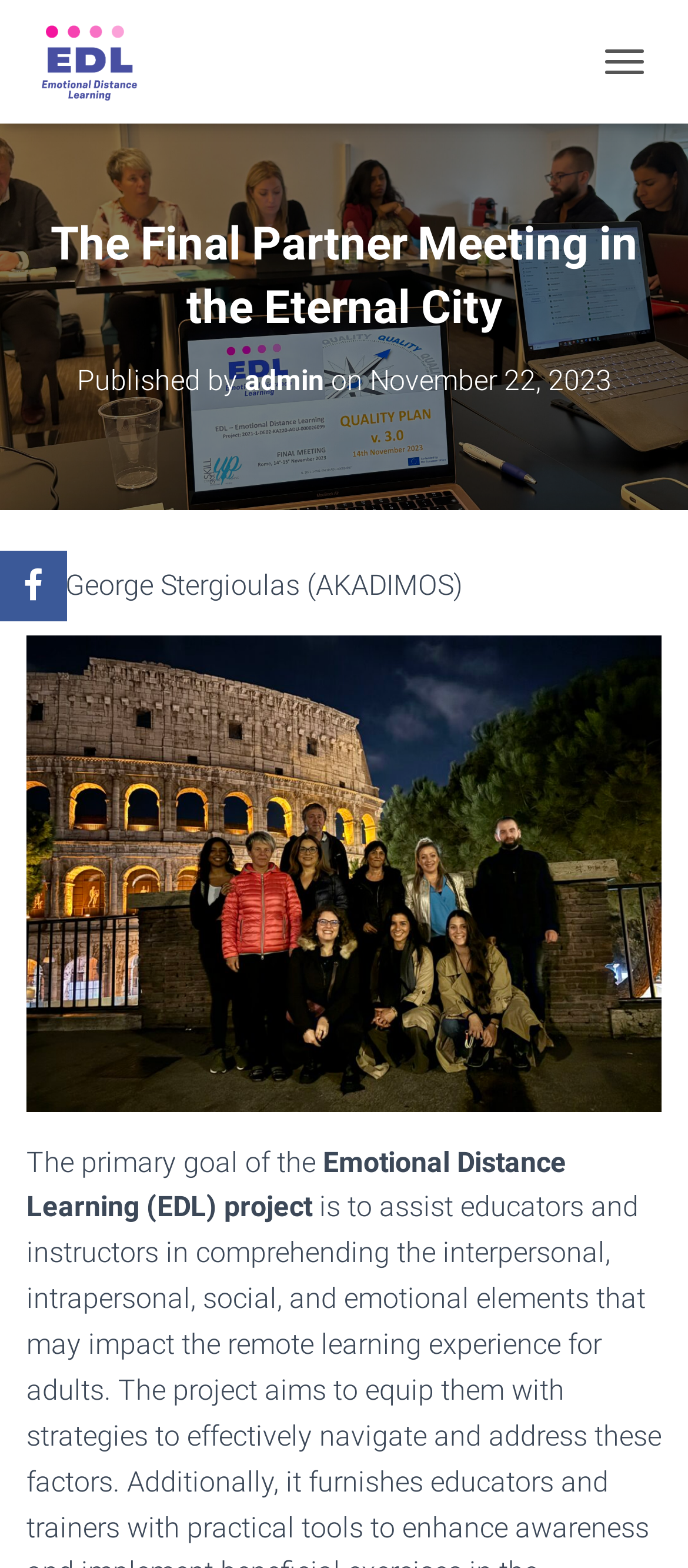Can you locate the main headline on this webpage and provide its text content?

The Final Partner Meeting in the Eternal City